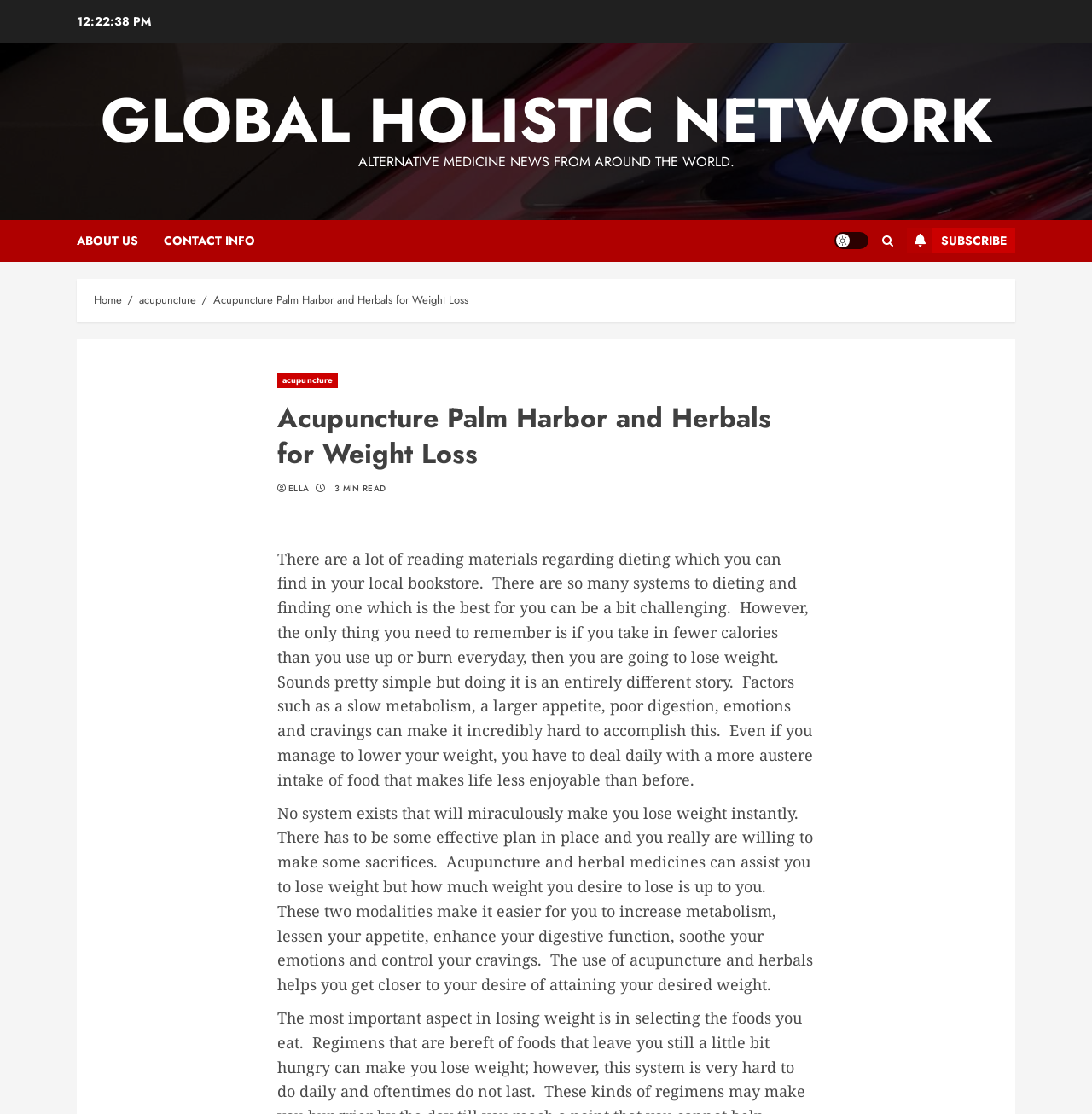Identify the bounding box coordinates of the region I need to click to complete this instruction: "Learn more about Acupuncture Palm Harbor and Herbals for Weight Loss".

[0.195, 0.262, 0.429, 0.277]